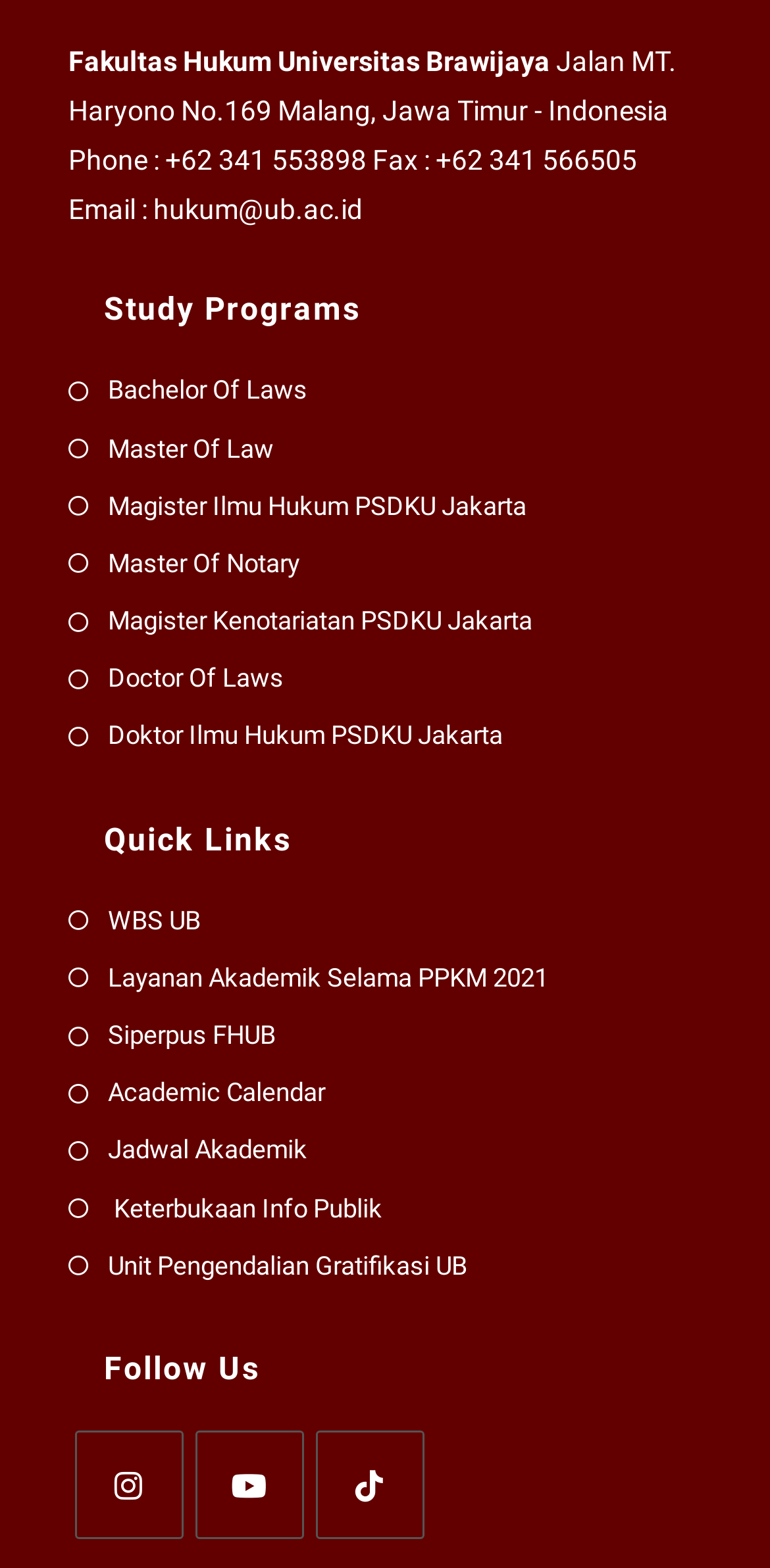Bounding box coordinates are specified in the format (top-left x, top-left y, bottom-right x, bottom-right y). All values are floating point numbers bounded between 0 and 1. Please provide the bounding box coordinate of the region this sentence describes: Layanan Akademik Selama PPKM 2021

[0.088, 0.609, 0.712, 0.638]